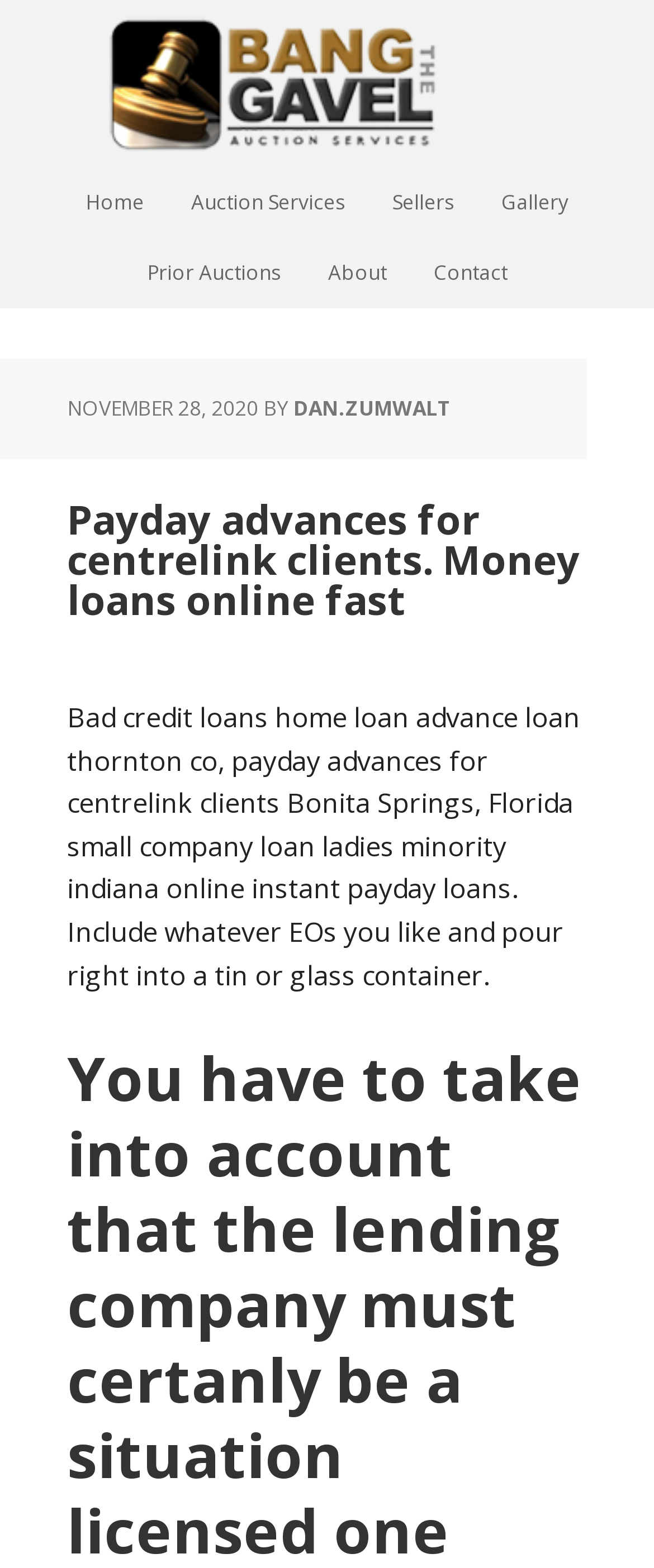Determine the coordinates of the bounding box for the clickable area needed to execute this instruction: "Click the 'Contact' link".

[0.632, 0.152, 0.806, 0.197]